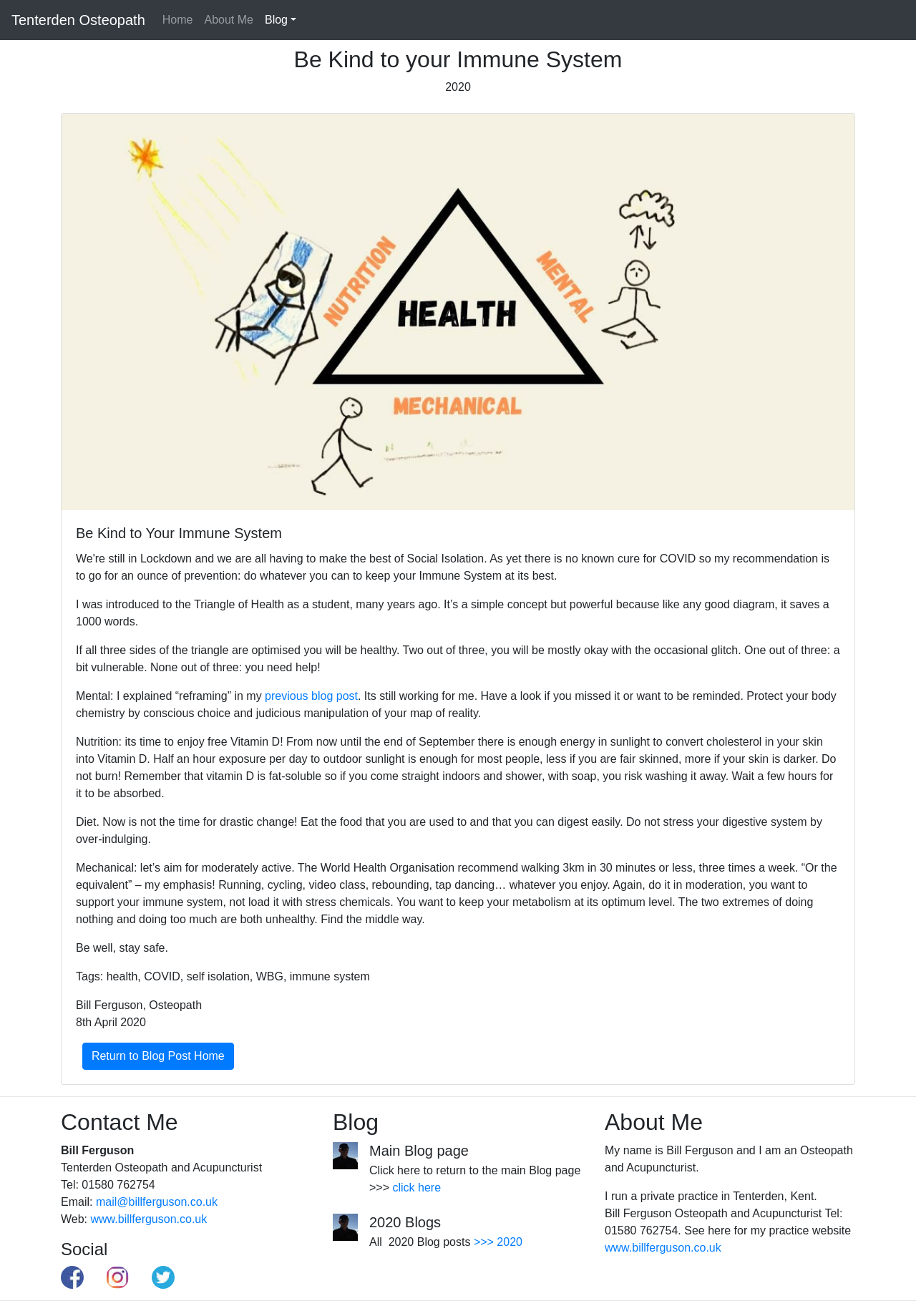Please find the bounding box coordinates in the format (top-left x, top-left y, bottom-right x, bottom-right y) for the given element description. Ensure the coordinates are floating point numbers between 0 and 1. Description: Return to Blog Post Home

[0.09, 0.792, 0.255, 0.813]